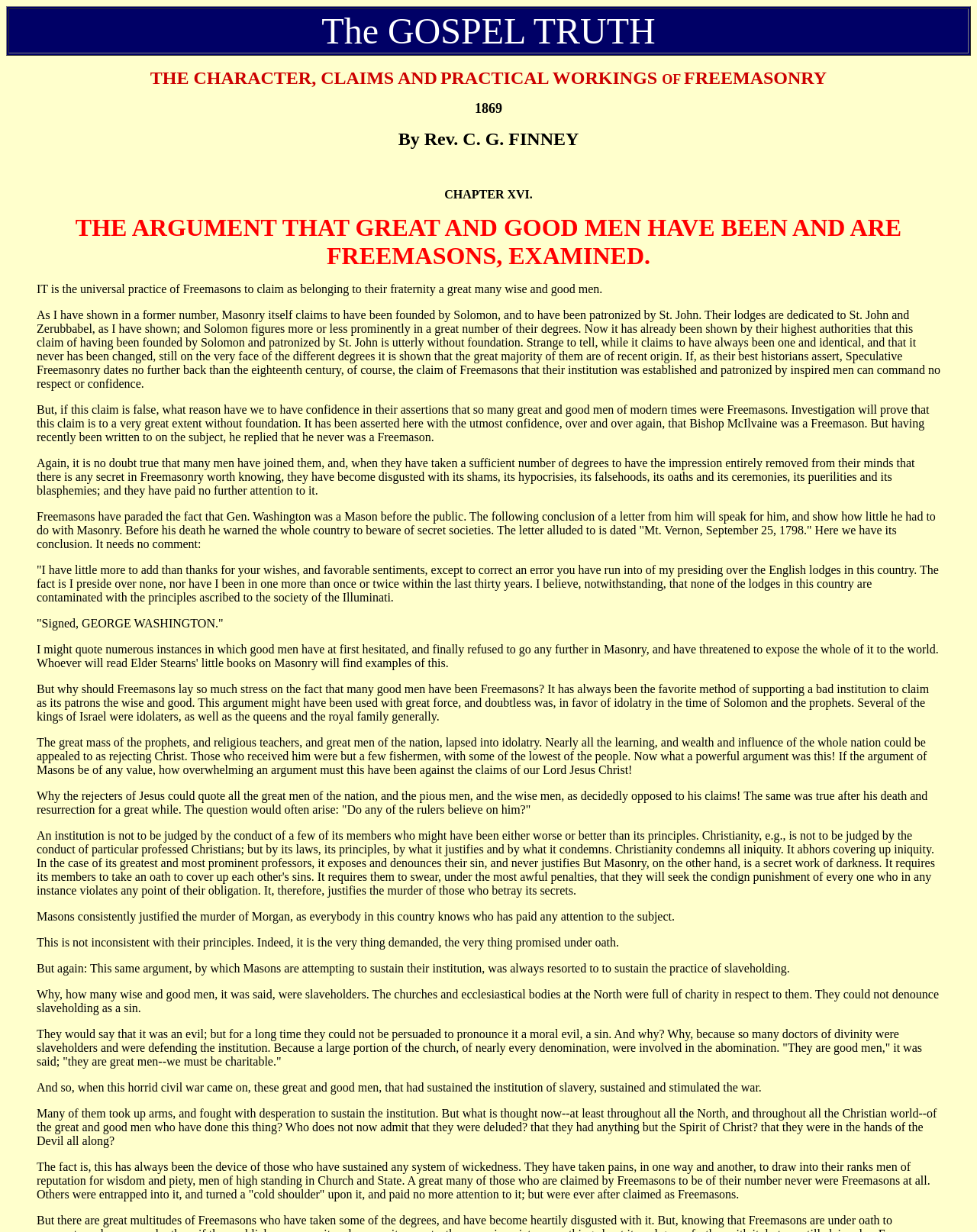Provide a short answer using a single word or phrase for the following question: 
What is the topic of the text?

Freemasonry